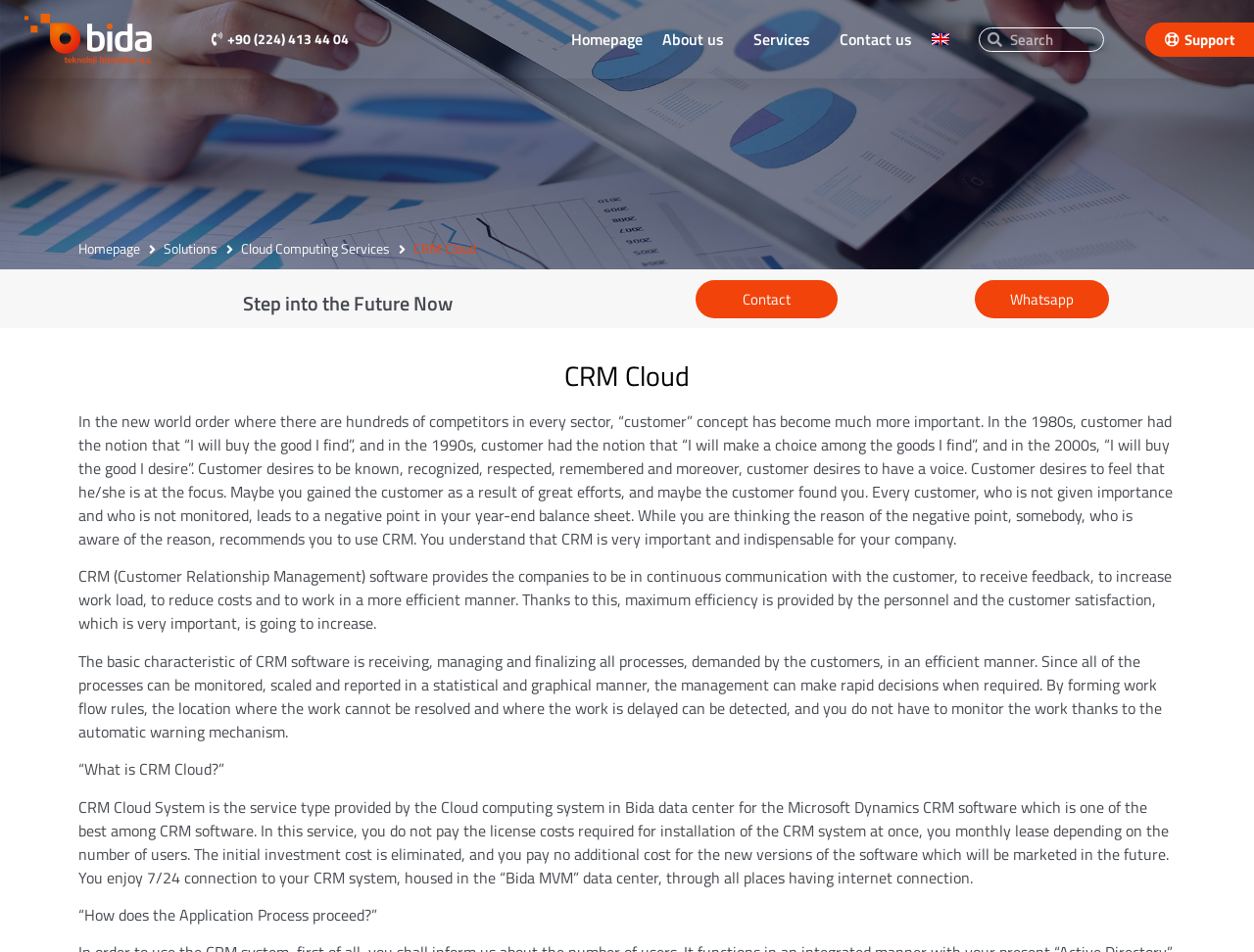Locate the bounding box coordinates of the clickable part needed for the task: "Follow '9to5chic' on Instagram".

None